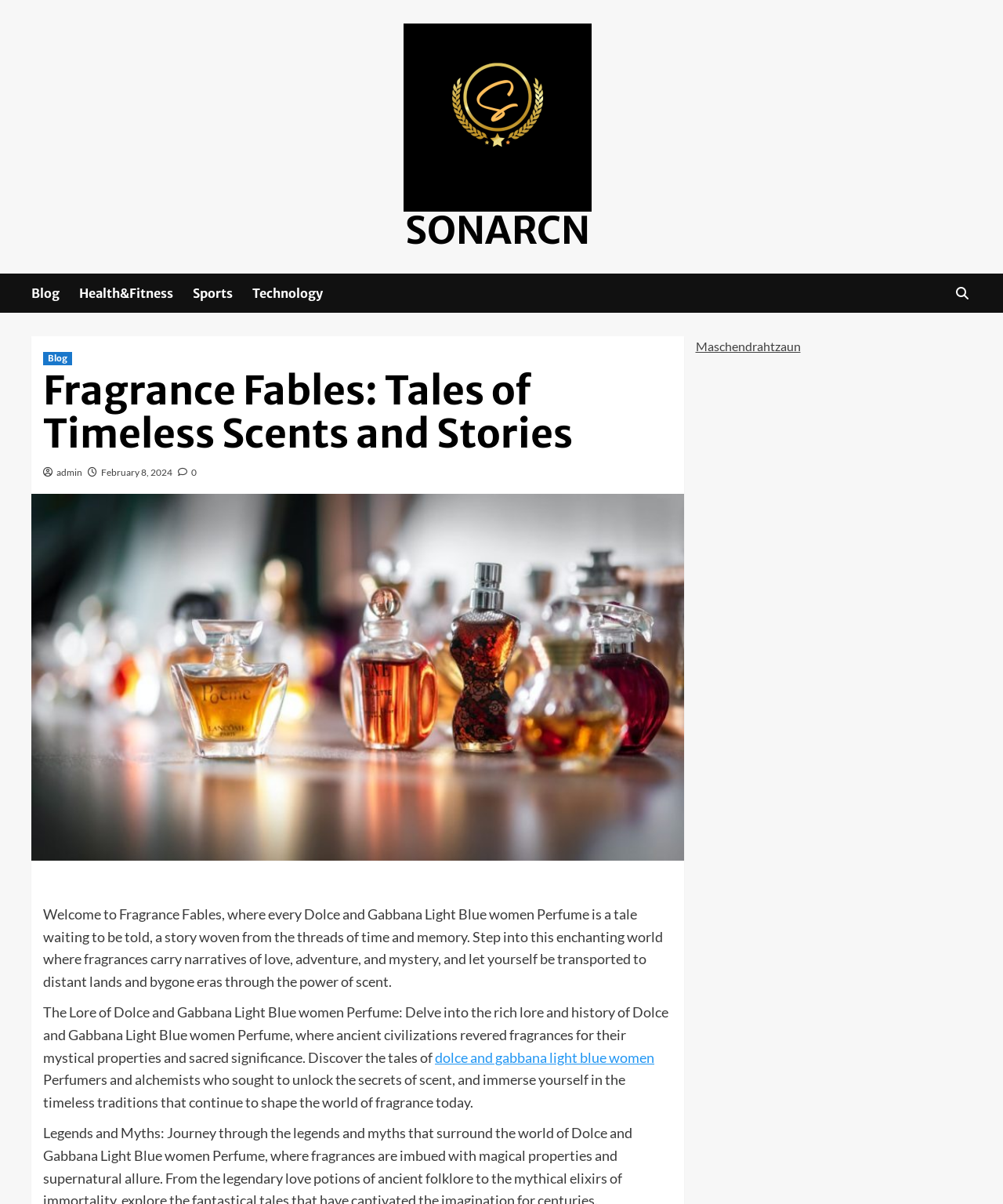Is there a search icon present on the webpage?
Refer to the image and answer the question using a single word or phrase.

Yes